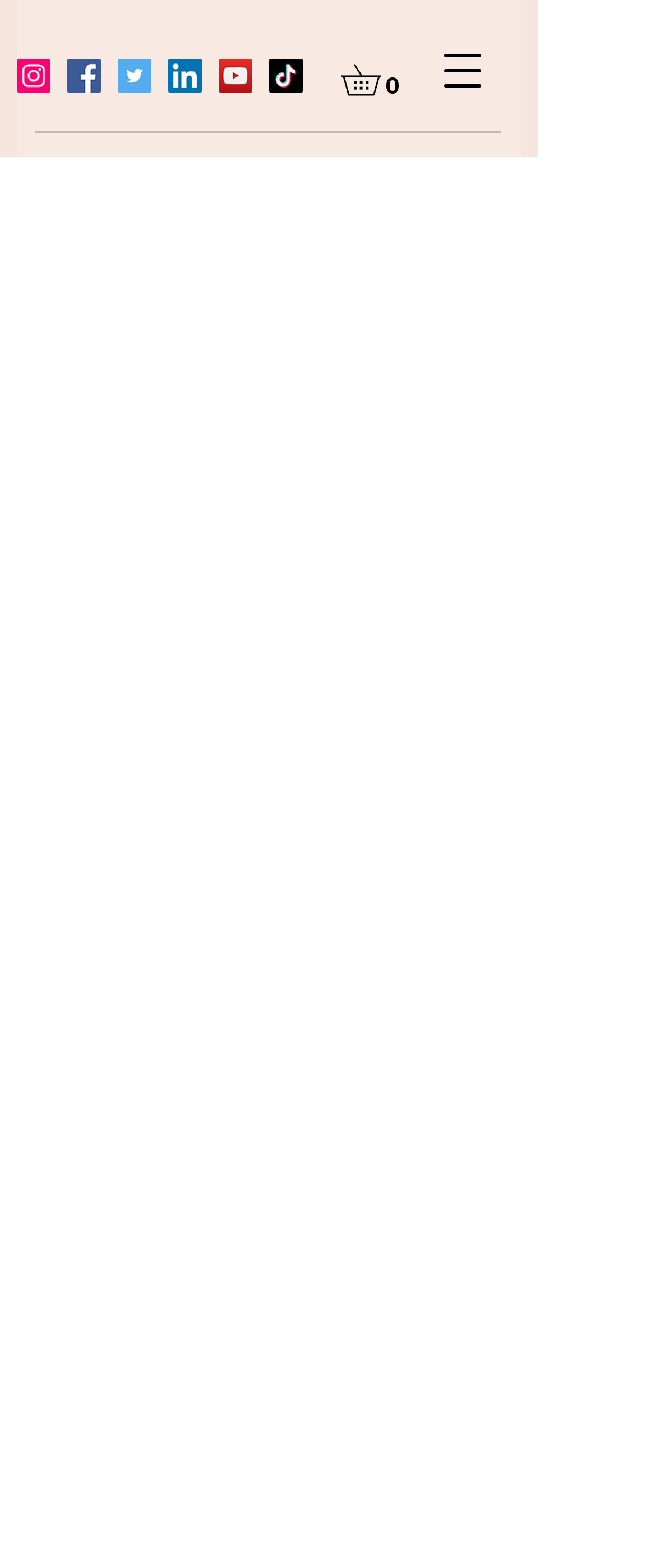How many items are in the cart?
Using the image as a reference, answer the question in detail.

The link 'Cart with 0 items' indicates that there are currently no items in the cart.